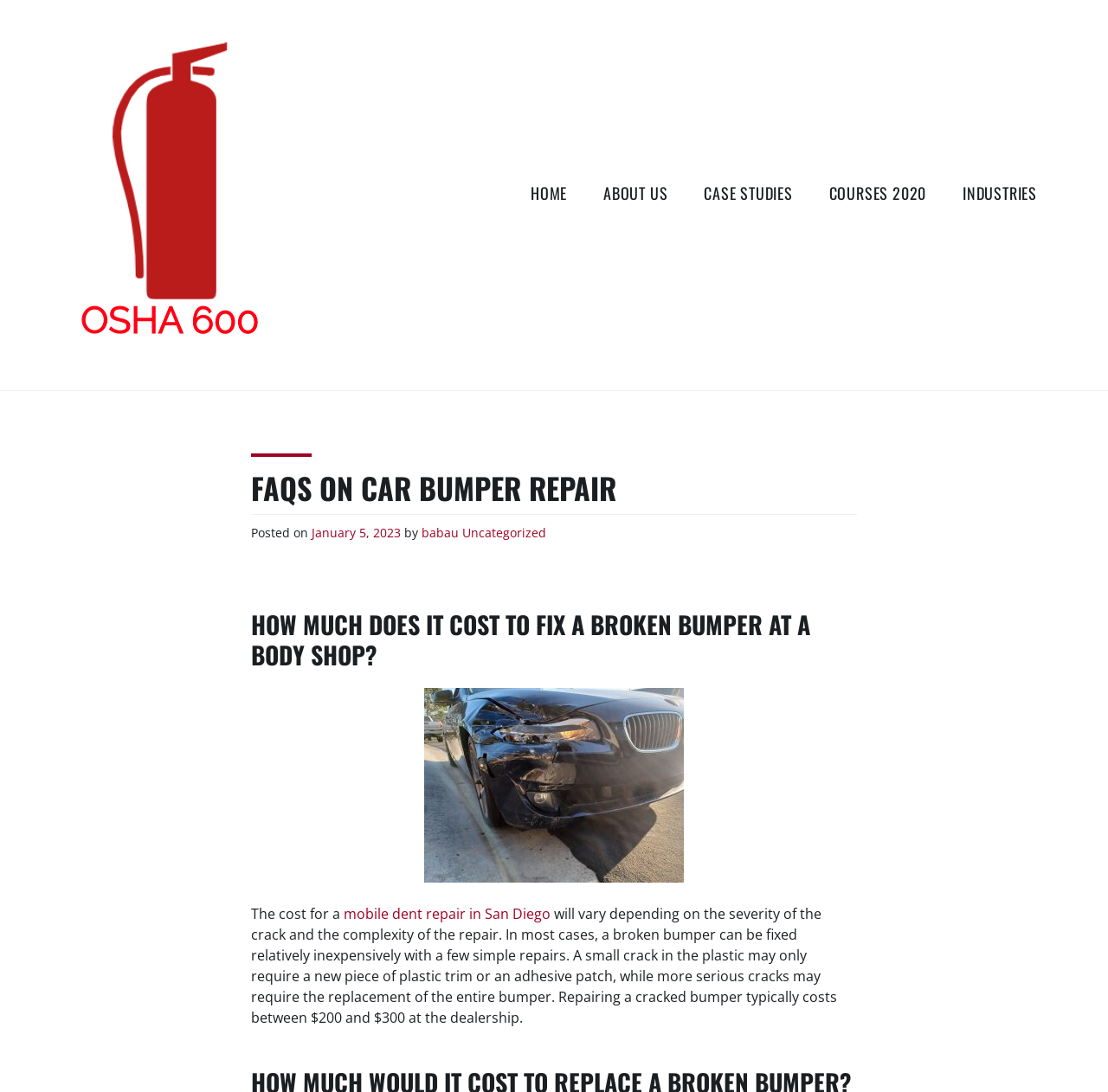Locate the bounding box coordinates of the area that needs to be clicked to fulfill the following instruction: "Click on the 'CASE STUDIES' link". The coordinates should be in the format of four float numbers between 0 and 1, namely [left, top, right, bottom].

[0.635, 0.167, 0.715, 0.19]